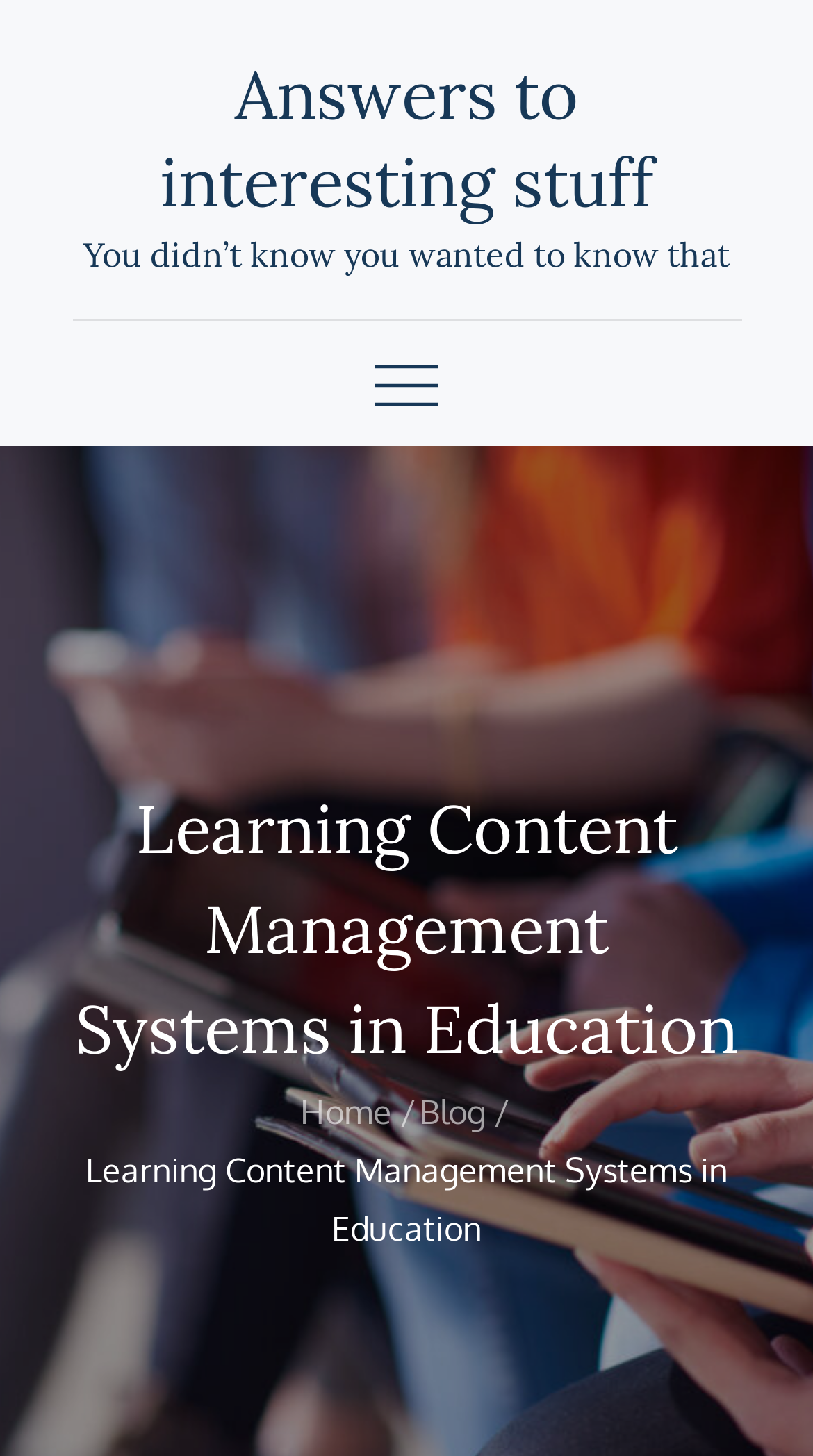Provide a short answer using a single word or phrase for the following question: 
Where is the link 'Answers to interesting stuff' located?

Top